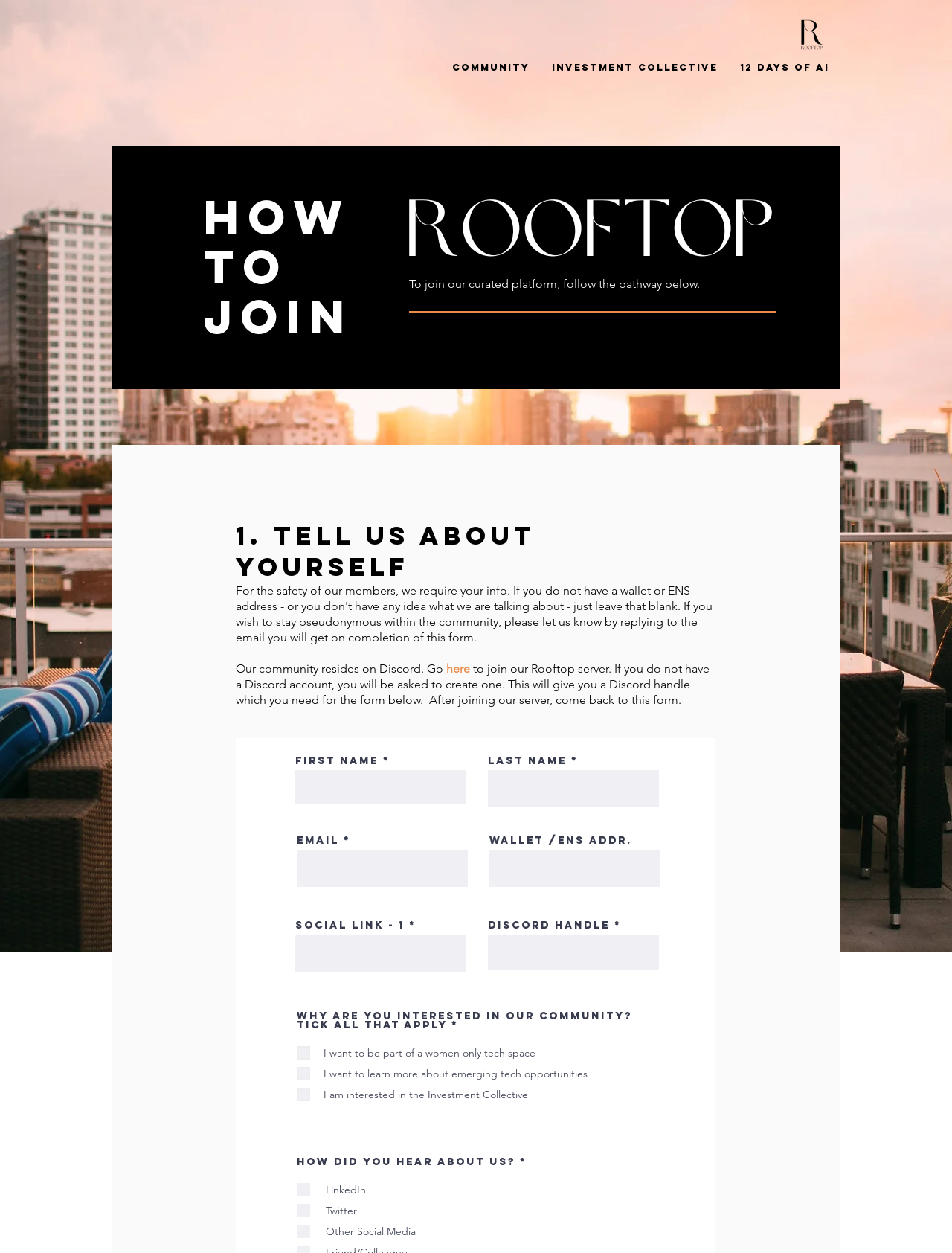What is the Investment Collective?
Answer the question in as much detail as possible.

The Investment Collective is mentioned as one of the options for why users are interested in the community. It appears to be a part of the community or a related initiative, but the exact details are not provided on this webpage.